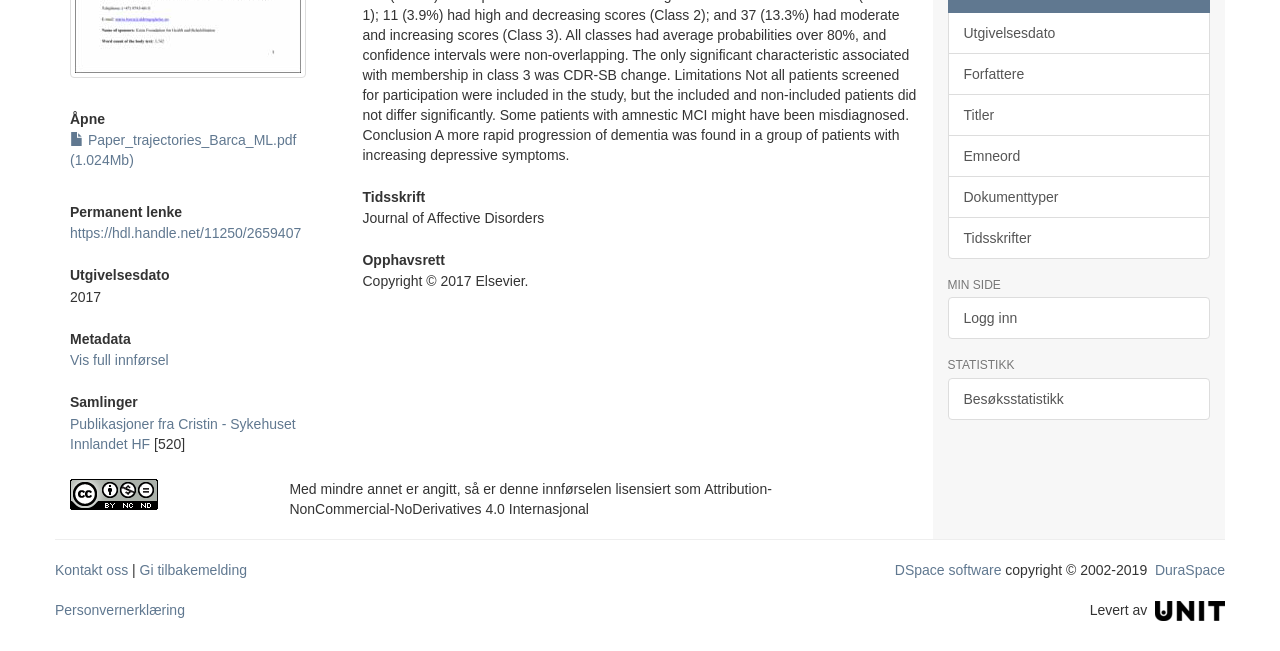Using the provided description parent_node: Levert av title="Unit", find the bounding box coordinates for the UI element. Provide the coordinates in (top-left x, top-left y, bottom-right x, bottom-right y) format, ensuring all values are between 0 and 1.

[0.902, 0.924, 0.957, 0.949]